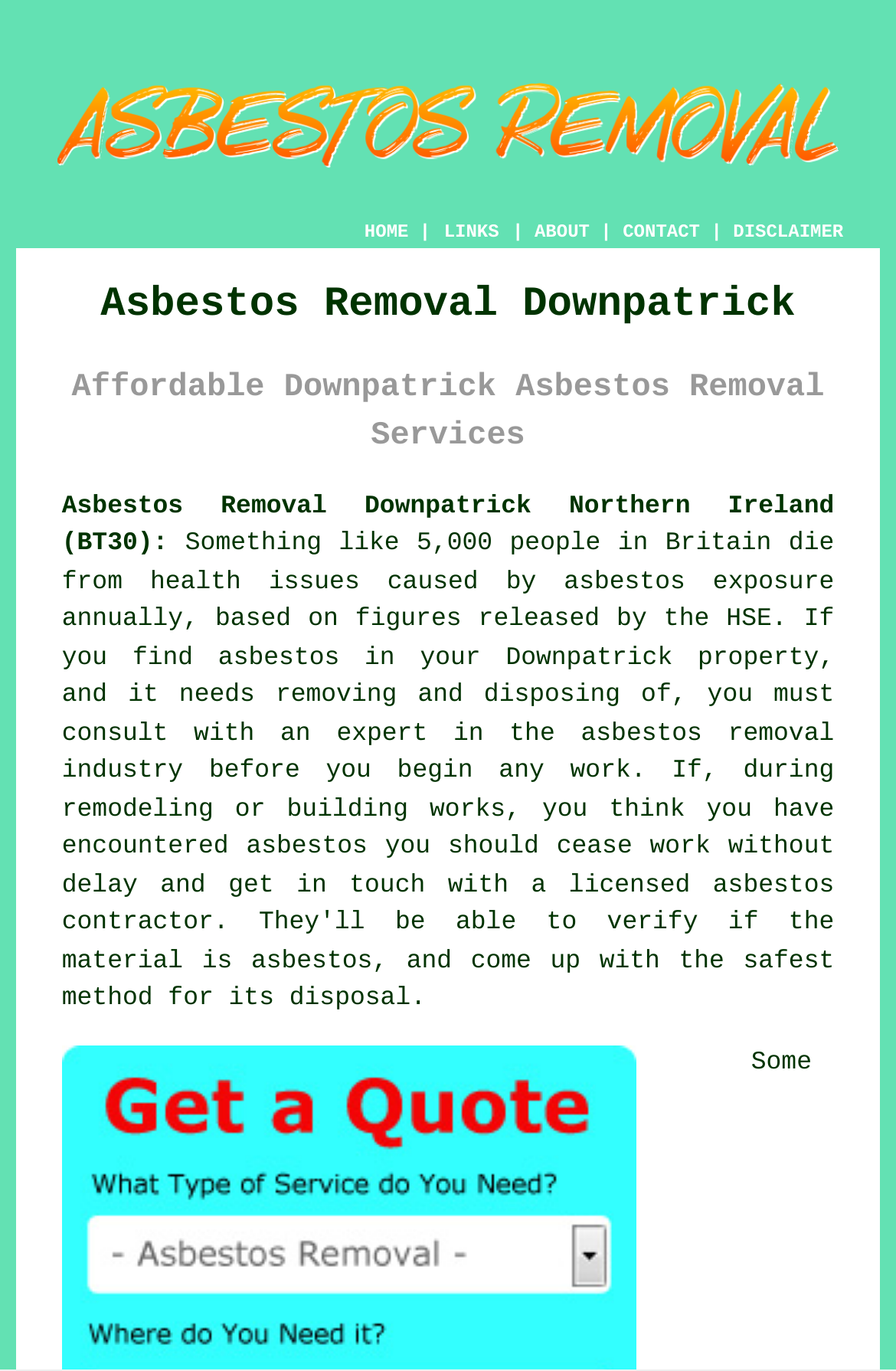Using the element description: "CONTACT", determine the bounding box coordinates for the specified UI element. The coordinates should be four float numbers between 0 and 1, [left, top, right, bottom].

[0.695, 0.163, 0.781, 0.178]